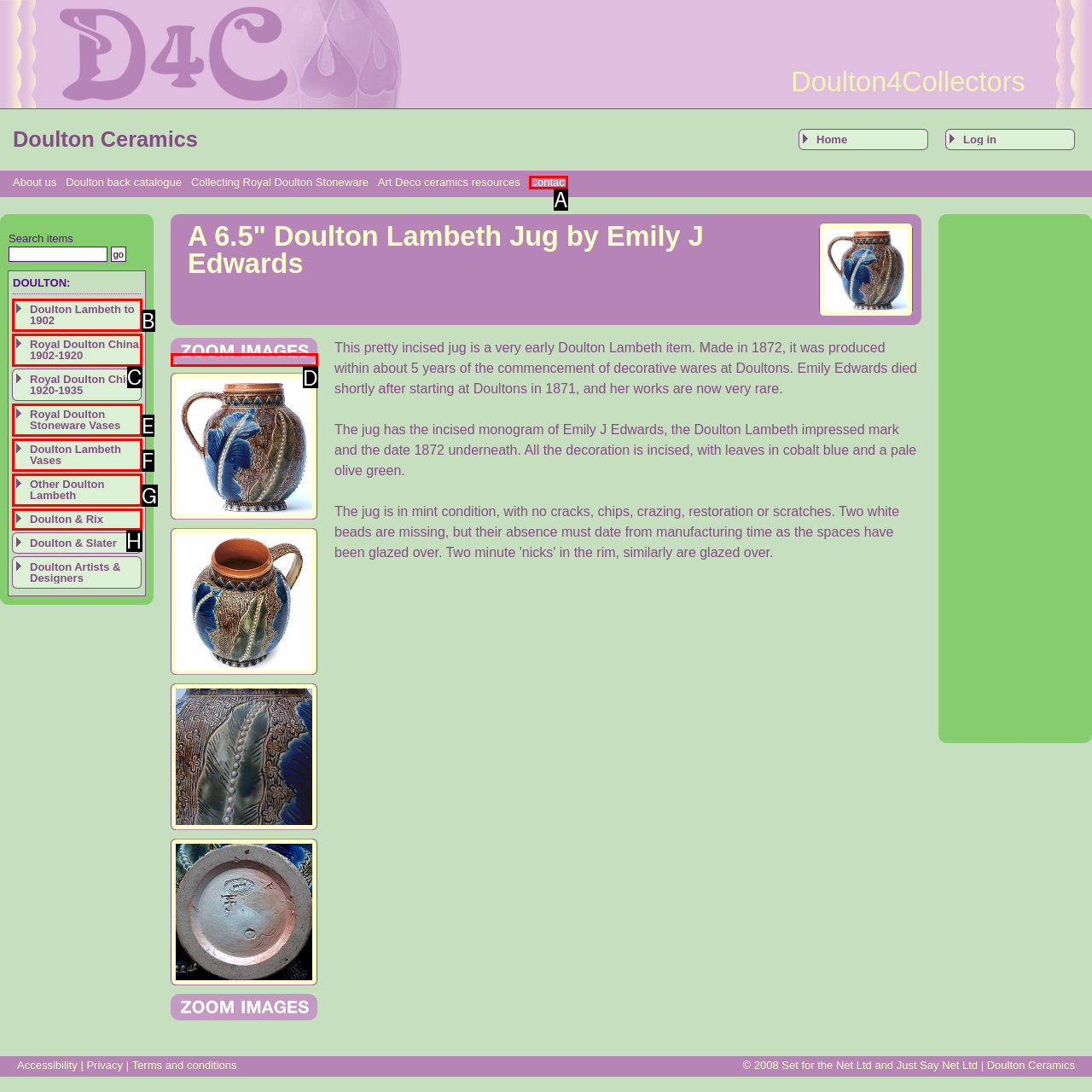Based on the element description: alt="zoom", choose the best matching option. Provide the letter of the option directly.

D